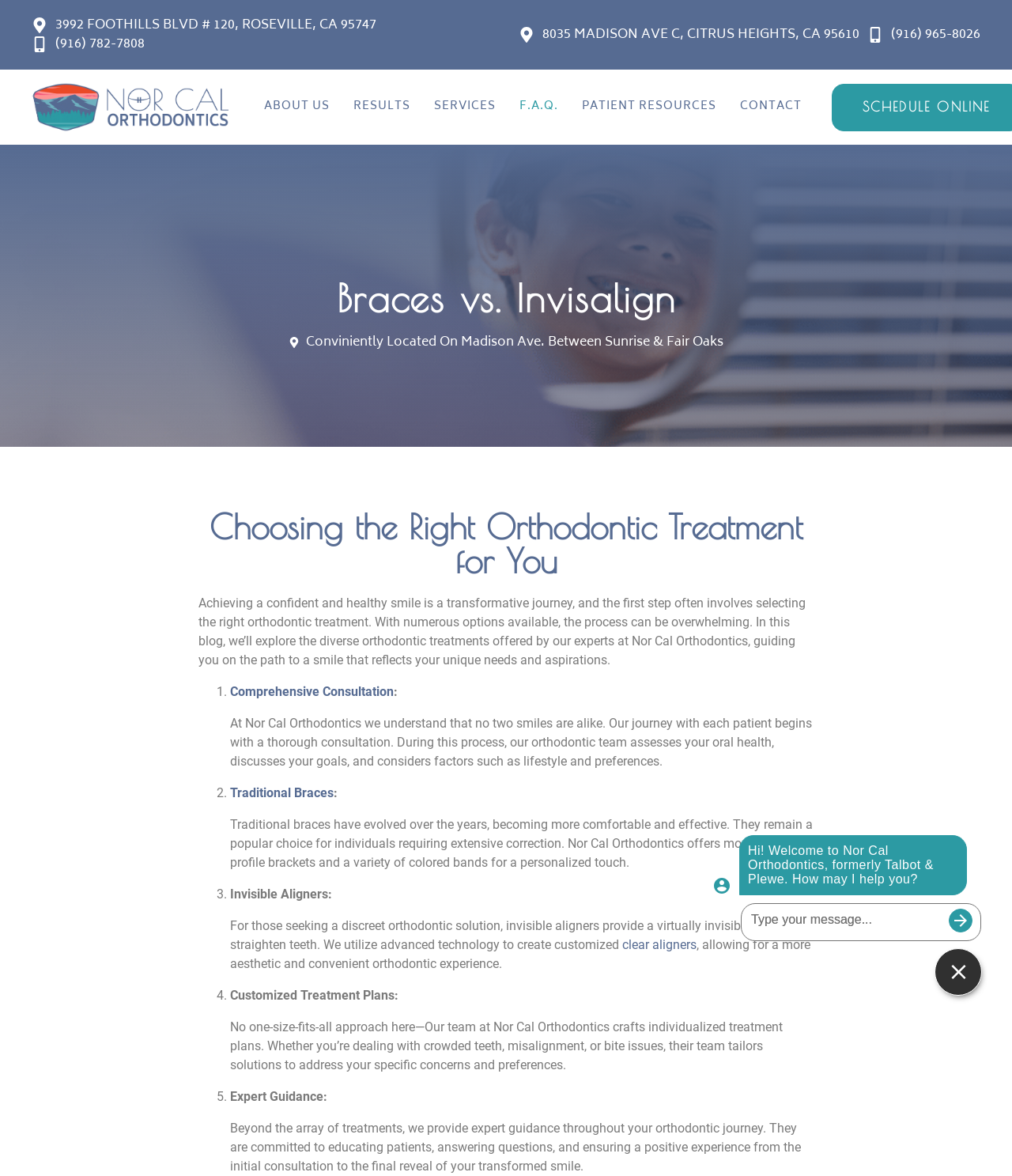Locate the bounding box of the user interface element based on this description: "Contact".

[0.727, 0.079, 0.796, 0.104]